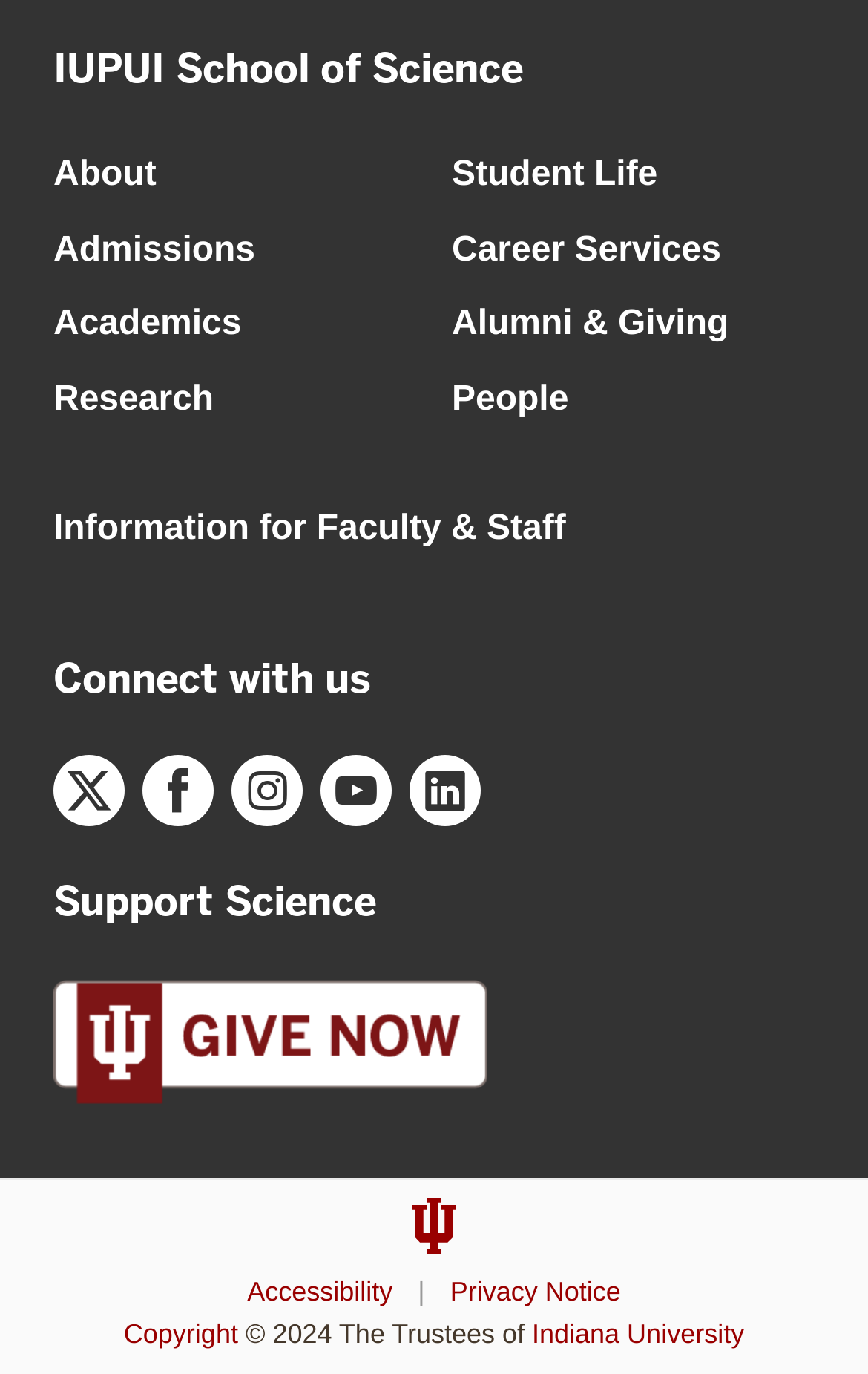Determine the bounding box for the HTML element described here: "aria-label="Twitter Social Icon"". The coordinates should be given as [left, top, right, bottom] with each number being a float between 0 and 1.

None